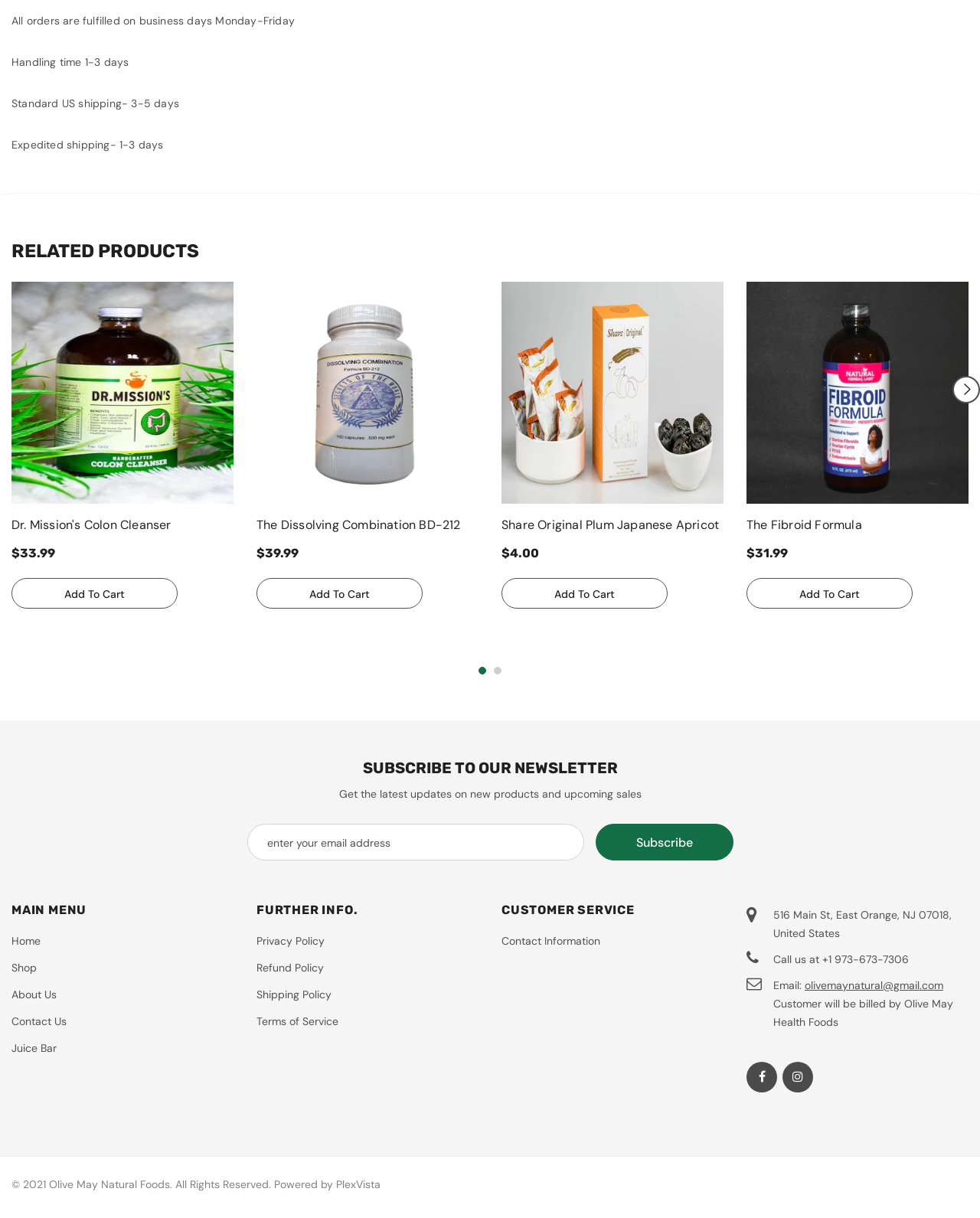Please answer the following question using a single word or phrase: What is the handling time for orders?

1-3 days